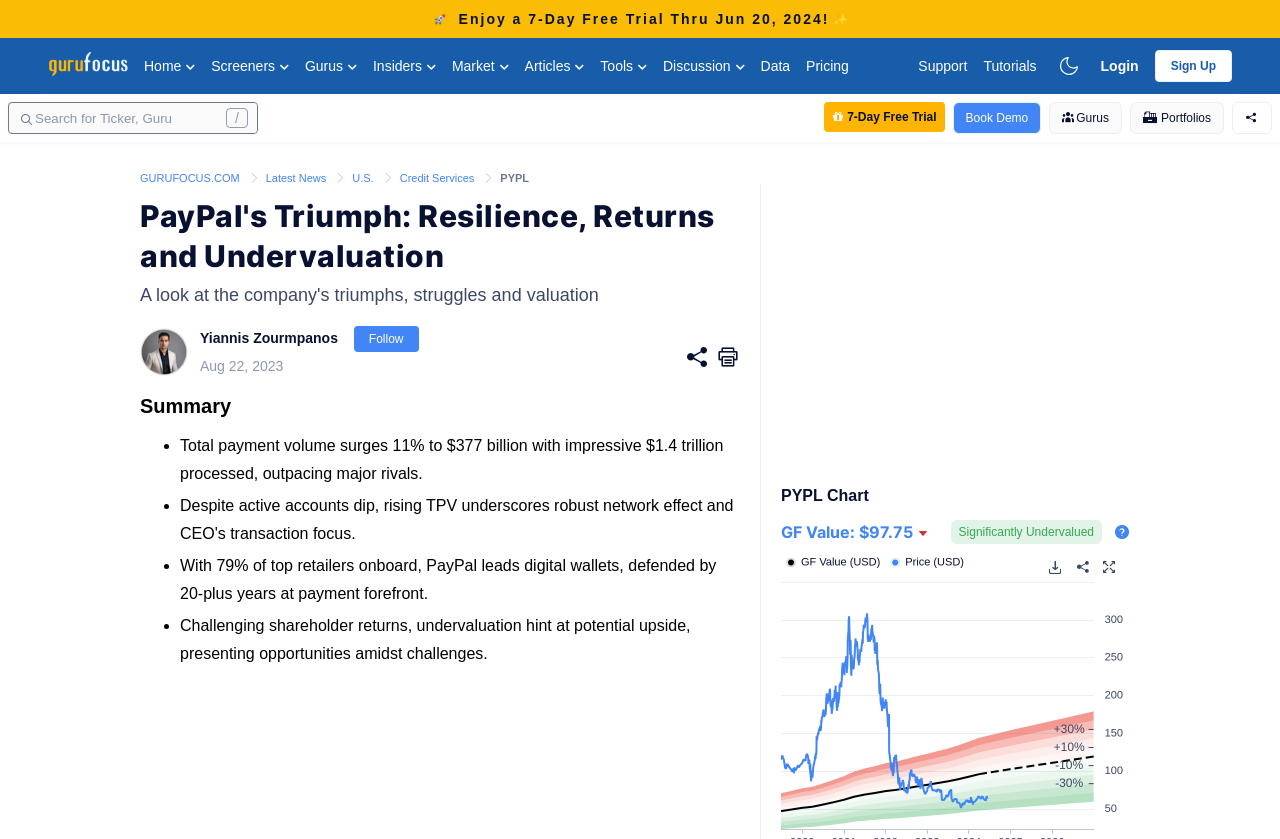What is the date of the article?
Please provide a comprehensive answer based on the visual information in the image.

In the article section, there is a static text 'Aug 22, 2023' which indicates the date of the article.